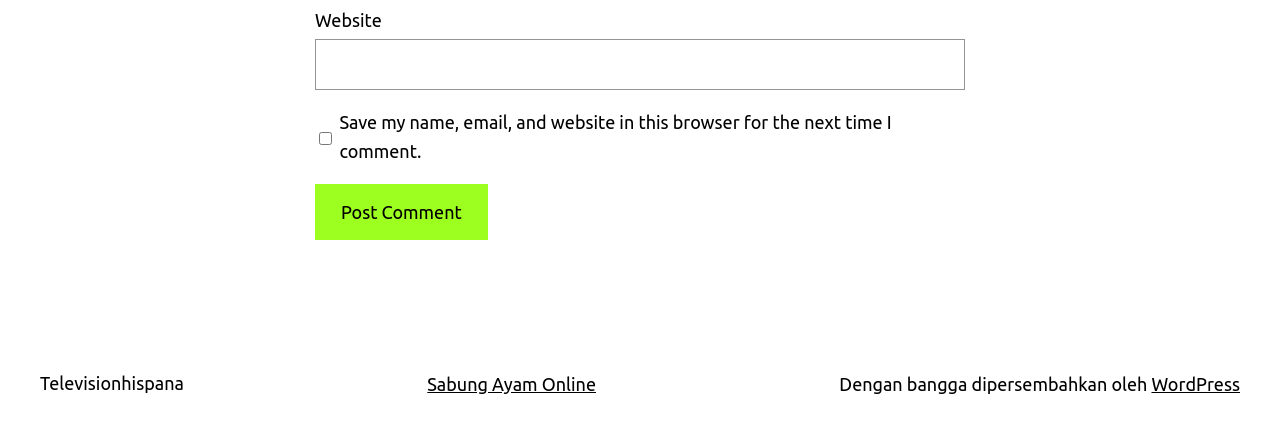How many links are present in the footer?
Give a single word or phrase as your answer by examining the image.

4